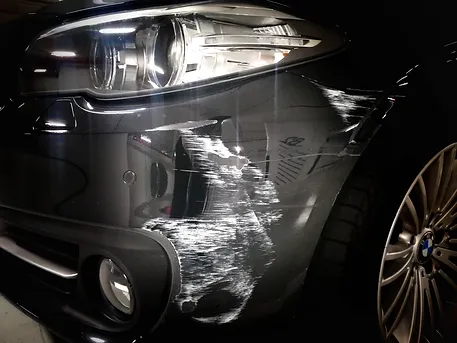What type of repair service is highlighted in the image?
Please use the image to provide a one-word or short phrase answer.

Collision repair